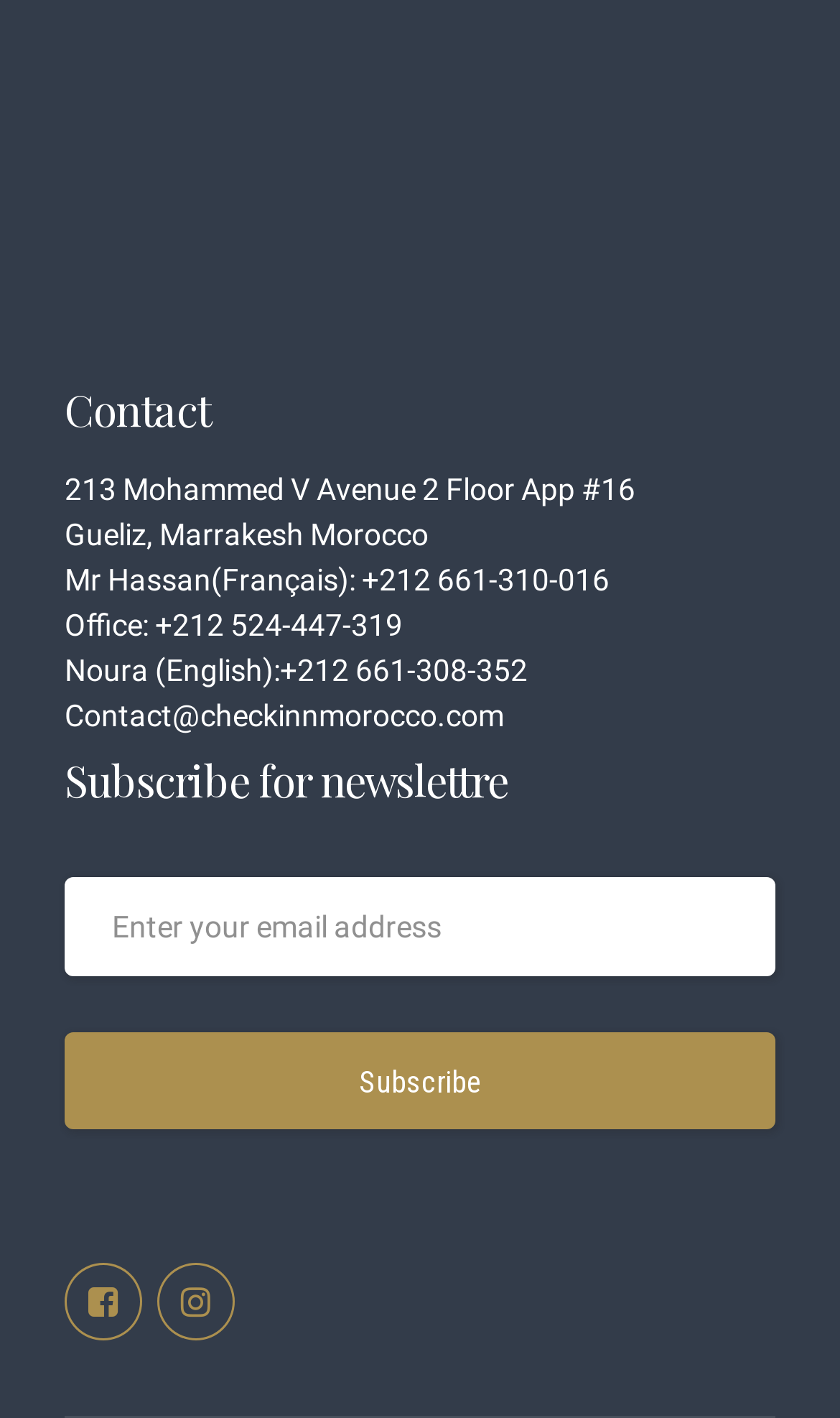Answer the question using only a single word or phrase: 
Who can be contacted for English support?

Noura